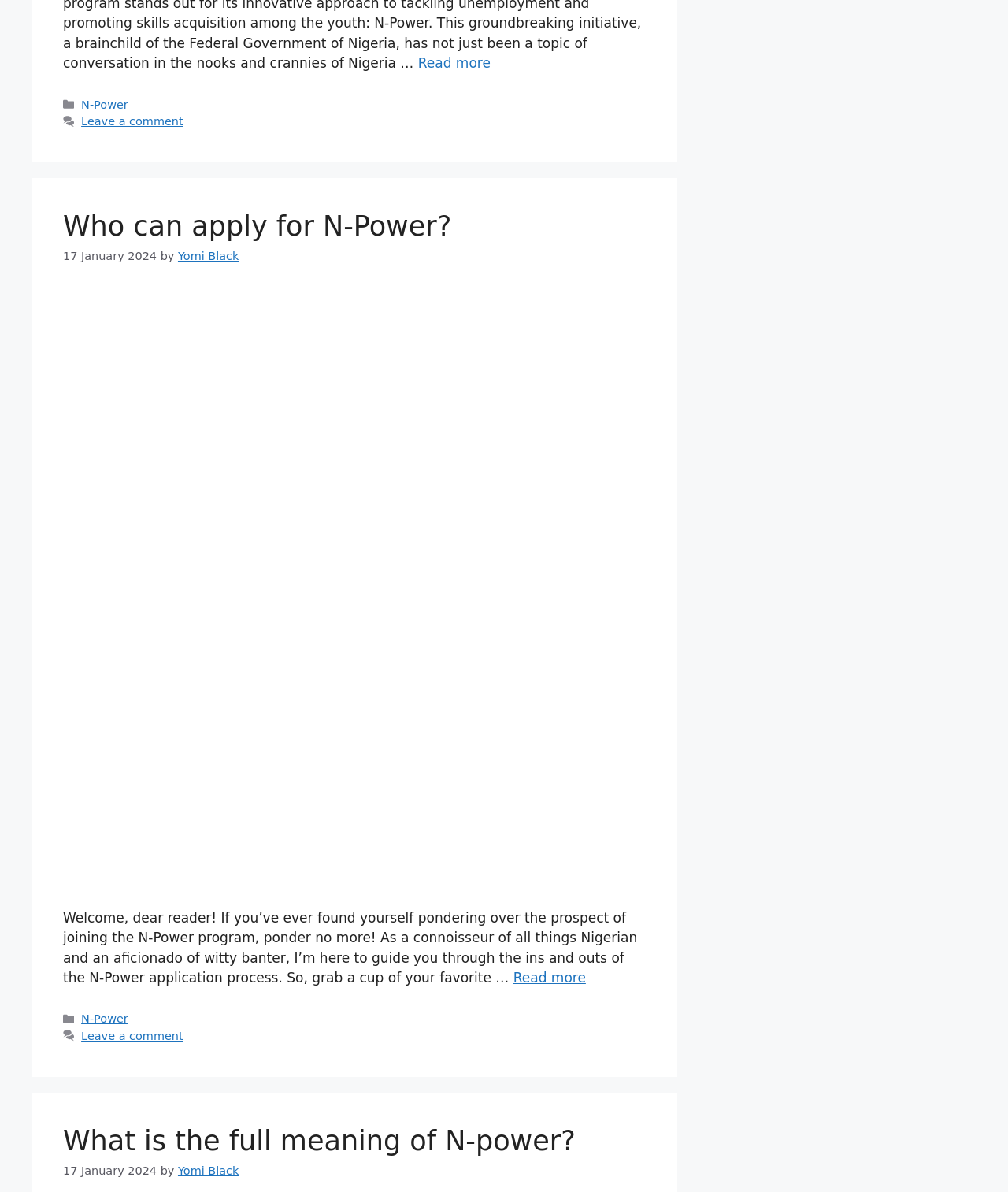Please specify the coordinates of the bounding box for the element that should be clicked to carry out this instruction: "Read more about 'What is the full meaning of N-power?'". The coordinates must be four float numbers between 0 and 1, formatted as [left, top, right, bottom].

[0.062, 0.944, 0.571, 0.97]